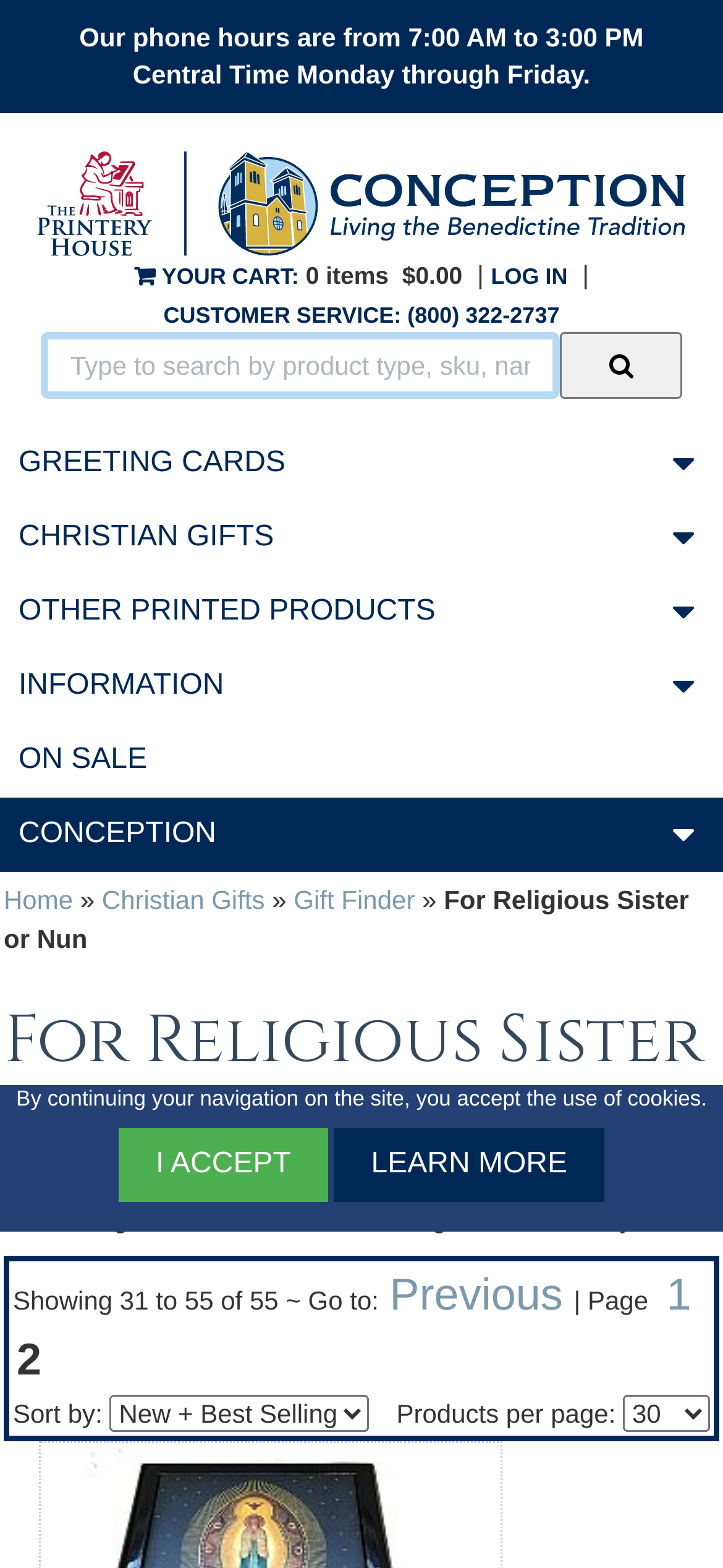Show the bounding box coordinates for the element that needs to be clicked to execute the following instruction: "View Christian gifts". Provide the coordinates in the form of four float numbers between 0 and 1, i.e., [left, top, right, bottom].

[0.141, 0.565, 0.366, 0.584]